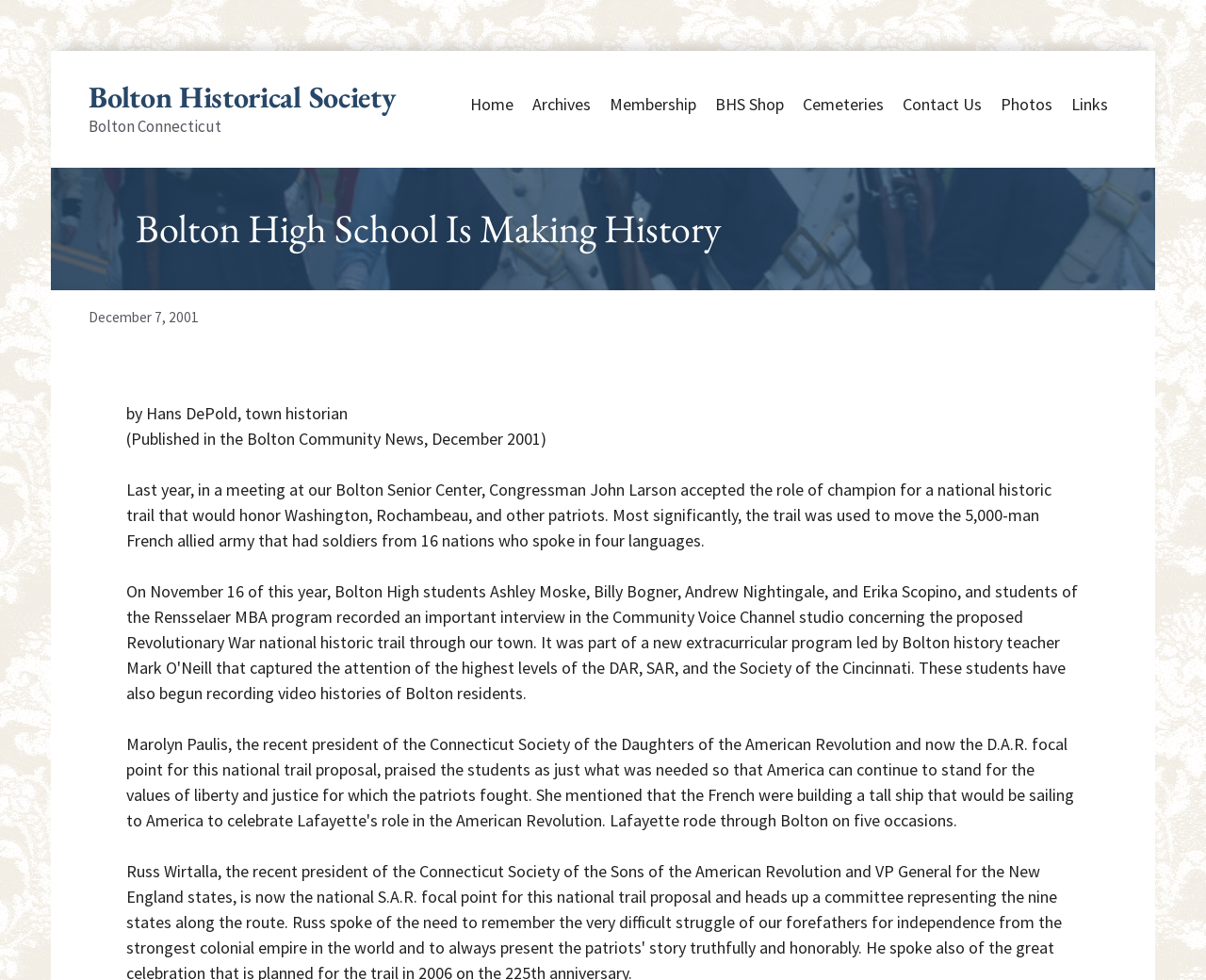Who wrote the article?
Offer a detailed and full explanation in response to the question.

I found the answer by looking at the text 'by Hans DePold, town historian' which is a part of the article's content.